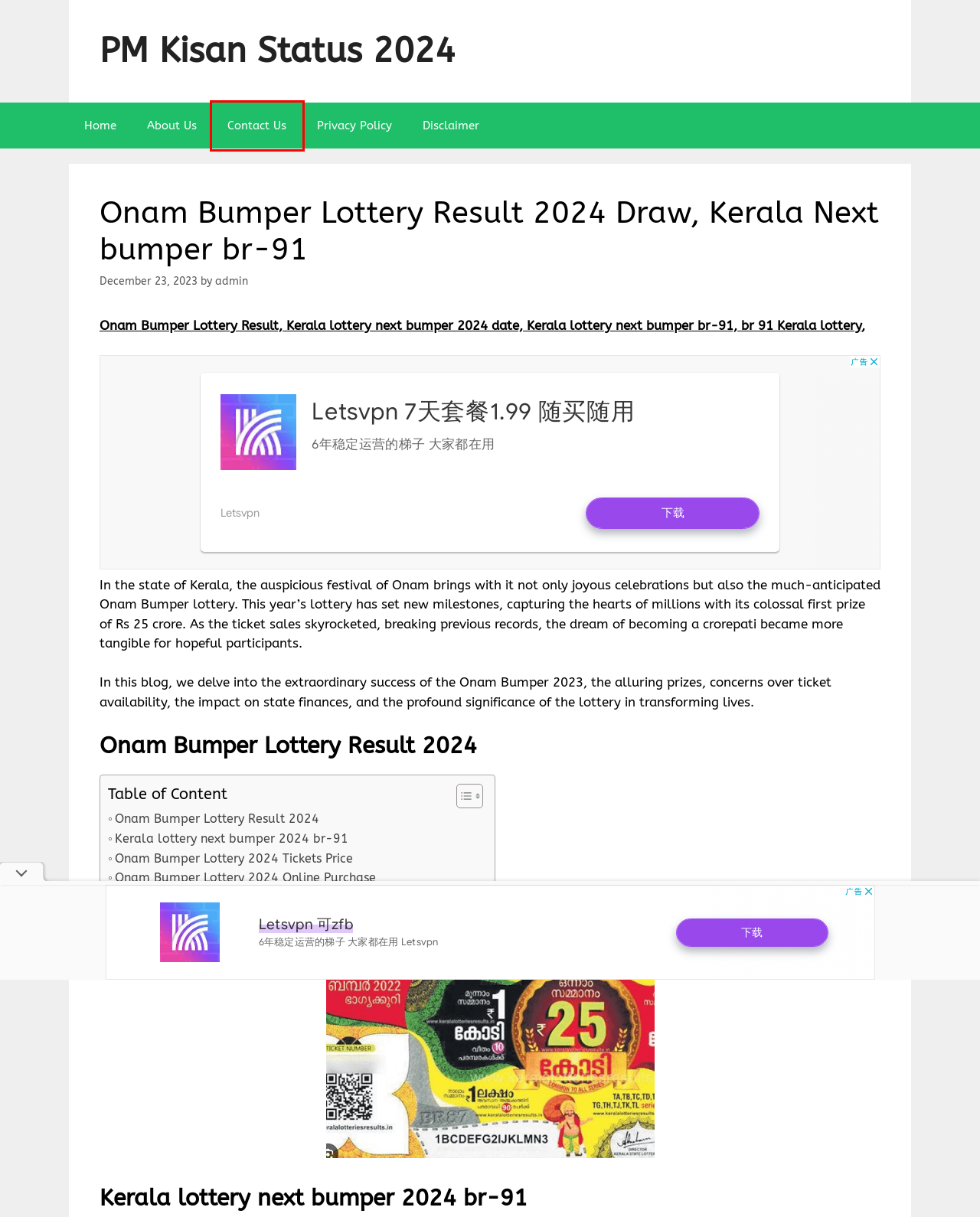Given a webpage screenshot featuring a red rectangle around a UI element, please determine the best description for the new webpage that appears after the element within the bounding box is clicked. The options are:
A. privacy policy
B. contact us - joblolo.com
C. Disclaimer | PM Kisan Status 2024
D. br 91 kerala lottery Archives | PM Kisan Status 2024
E. Joblolo.com | PM Modi Yojana List
F. Onam Bumper 2023 Ticket Price, Draw Result, Online Purchase
G. Onam Bumper Lottery Result Archives | PM Kisan Status 2024
H. PM Kisan Status check 2024 Installment

B